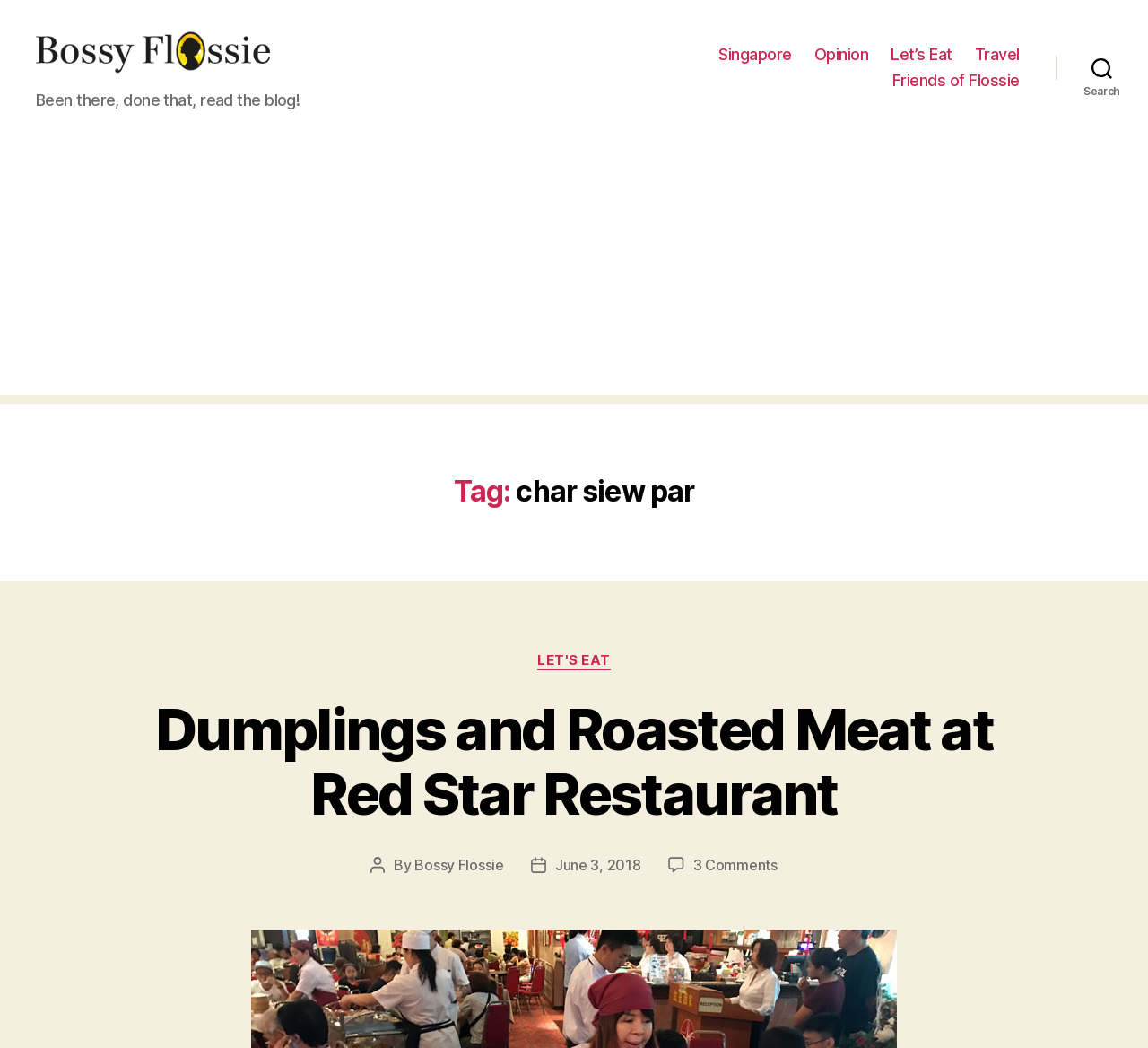Please identify the bounding box coordinates of the element that needs to be clicked to perform the following instruction: "go to Bossy Flossie homepage".

[0.031, 0.024, 0.321, 0.101]